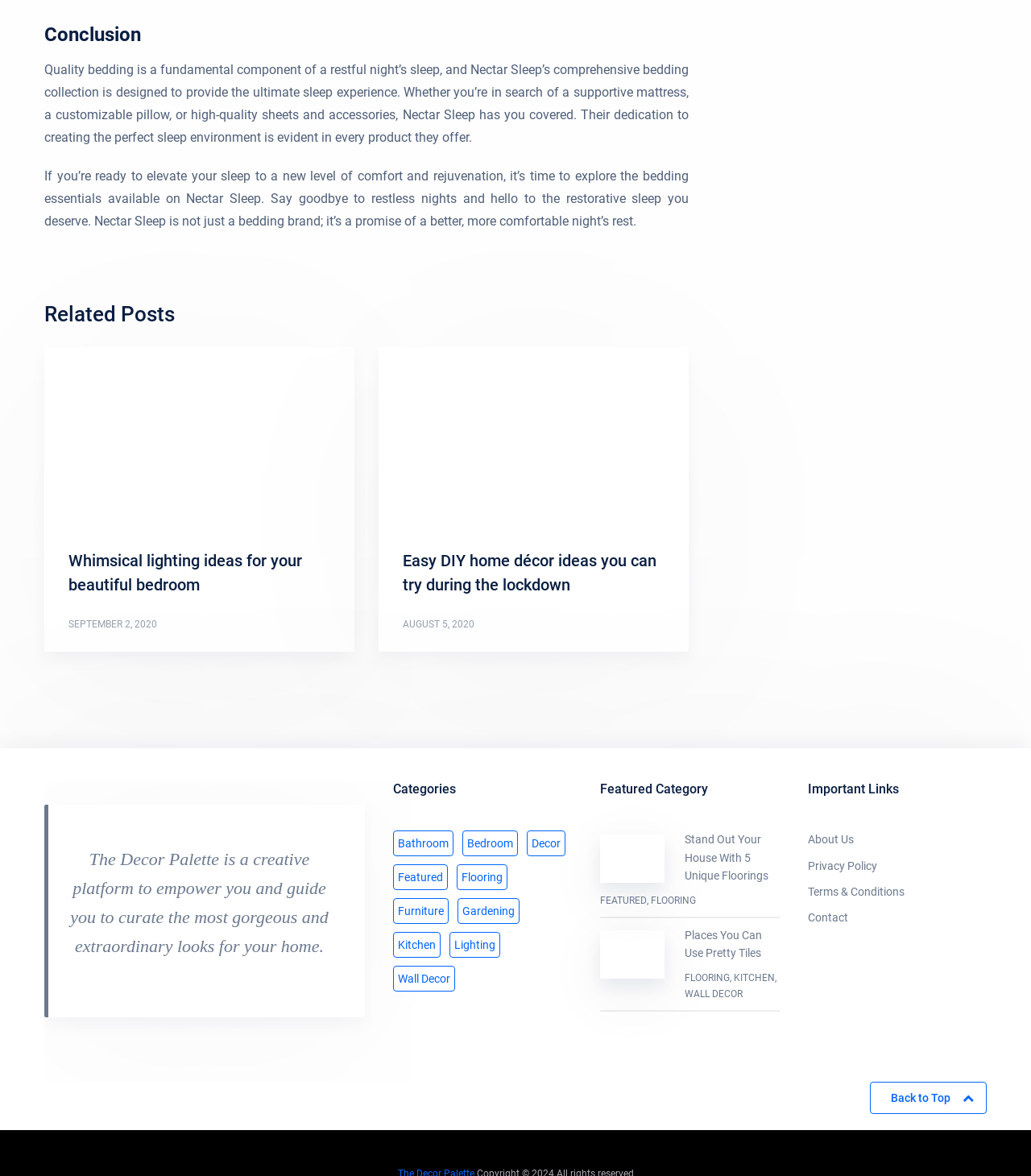Identify the bounding box coordinates of the region I need to click to complete this instruction: "Read the article about Whimsical lighting ideas for your beautiful bedroom".

[0.043, 0.295, 0.344, 0.446]